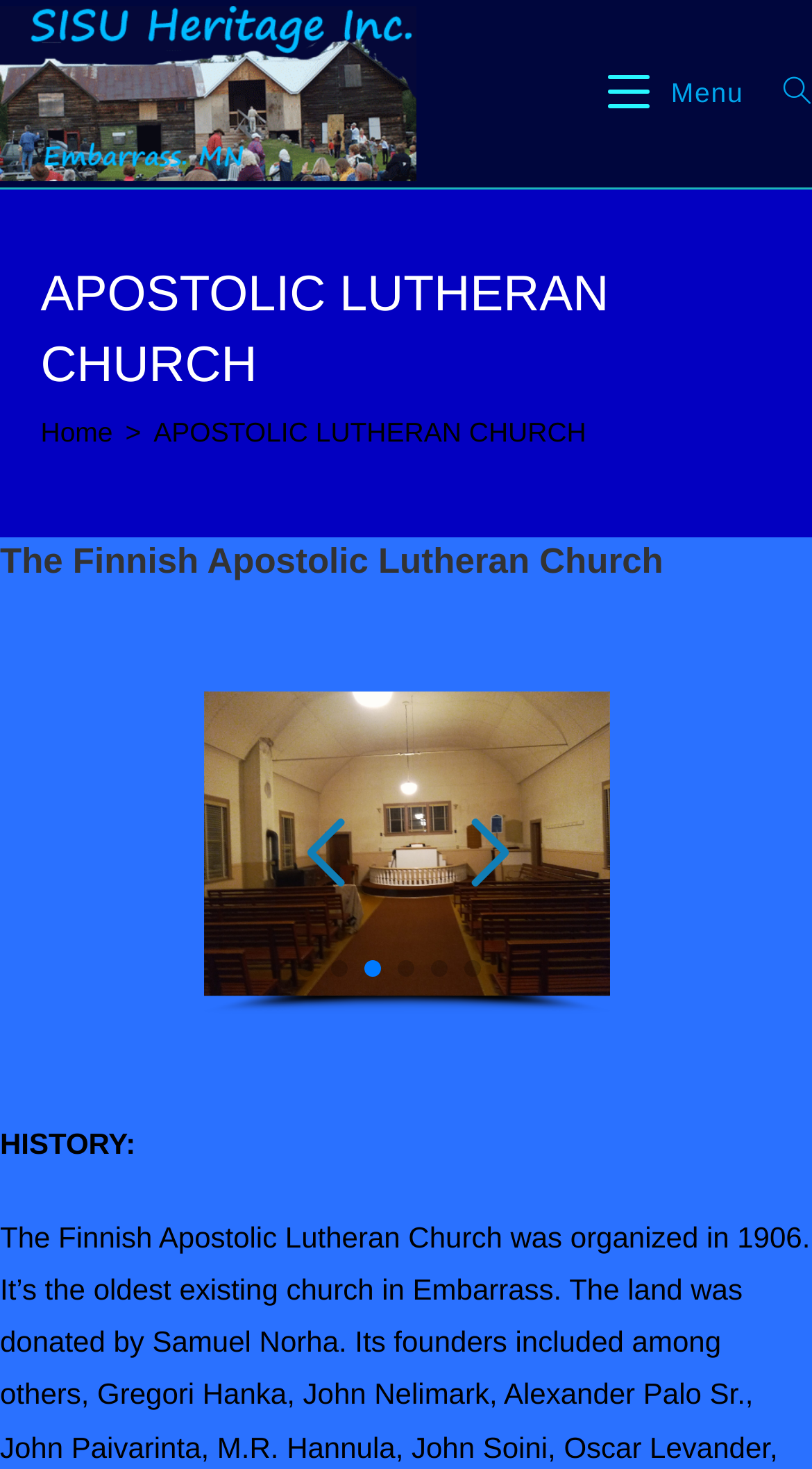Utilize the details in the image to give a detailed response to the question: How many images are there in the slideshow?

There are 7 buttons labeled 'Go to slide 1' to 'Go to slide 7' which suggests that there are 7 images in the slideshow.